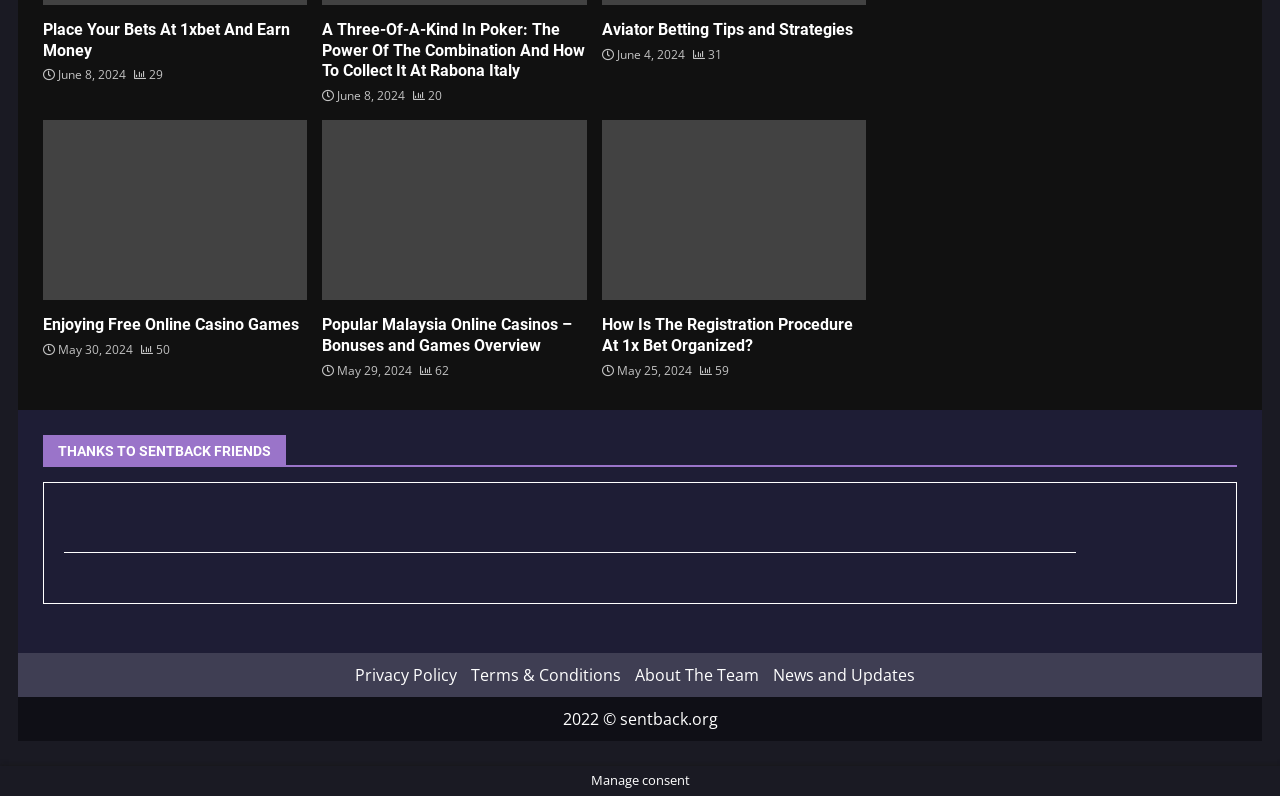Mark the bounding box of the element that matches the following description: "Privacy Policy".

[0.277, 0.834, 0.357, 0.861]